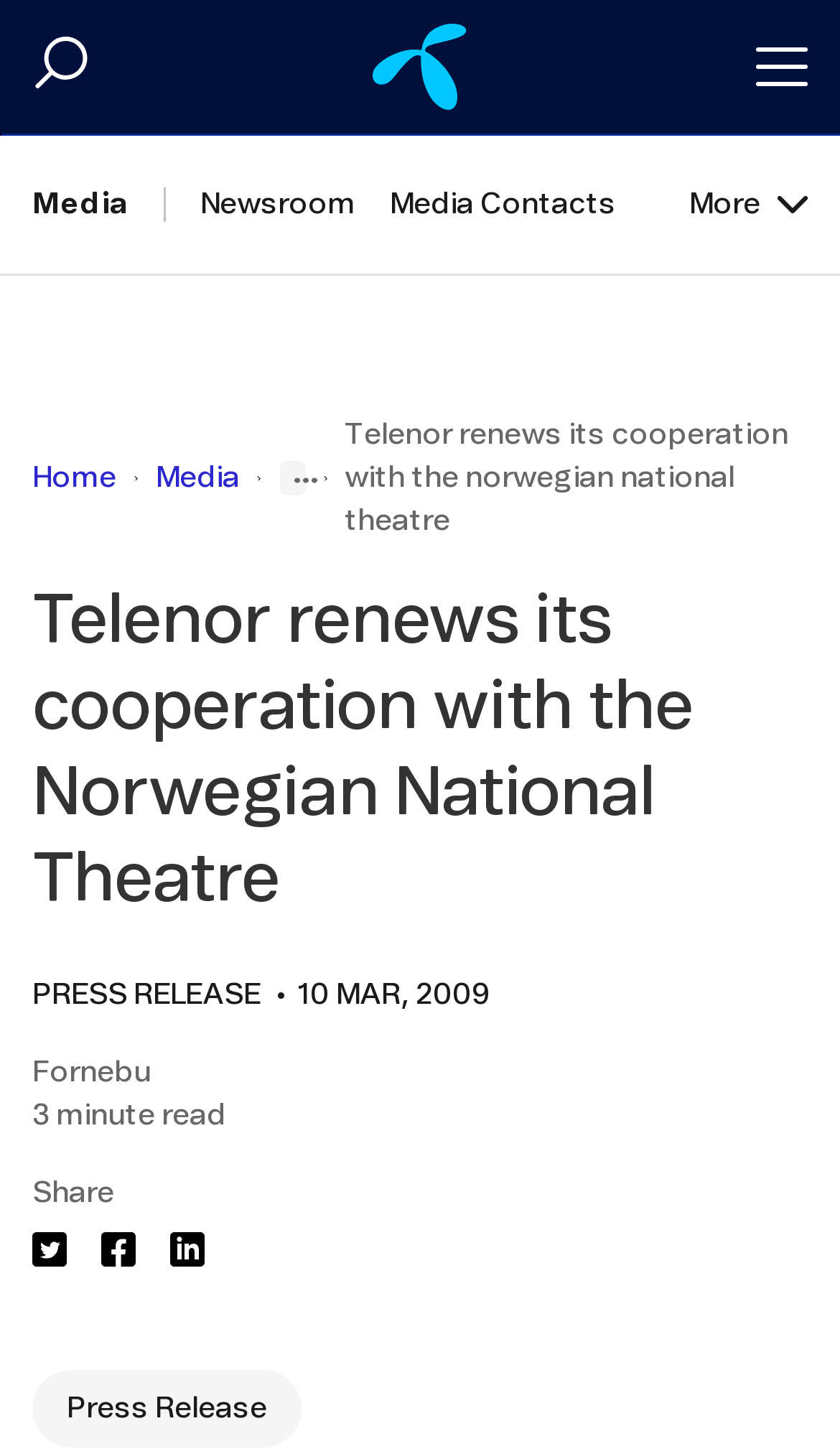Locate the bounding box coordinates of the clickable region necessary to complete the following instruction: "Go to Media page". Provide the coordinates in the format of four float numbers between 0 and 1, i.e., [left, top, right, bottom].

[0.038, 0.094, 0.218, 0.189]